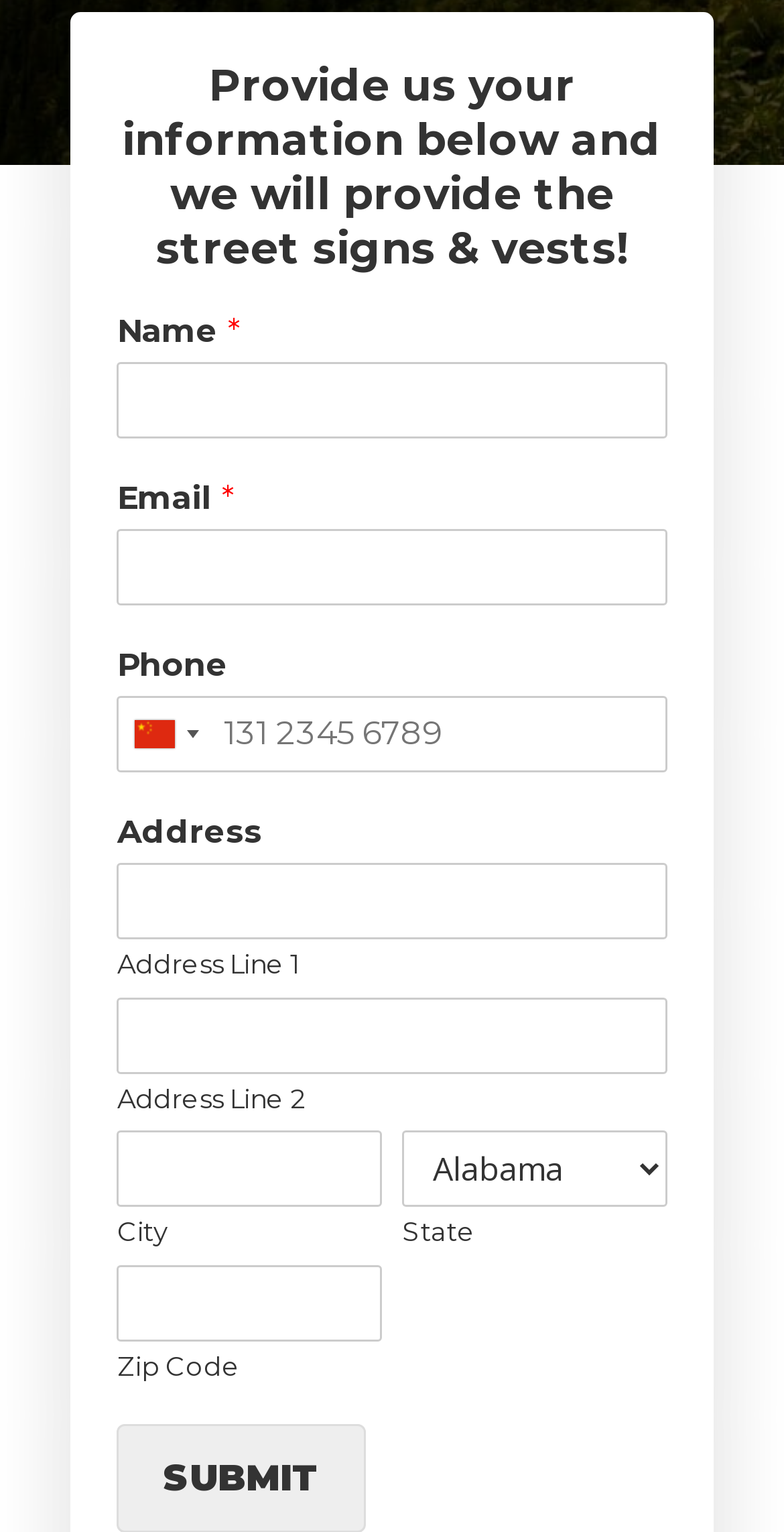Answer the question below in one word or phrase:
What is the first required field?

Name